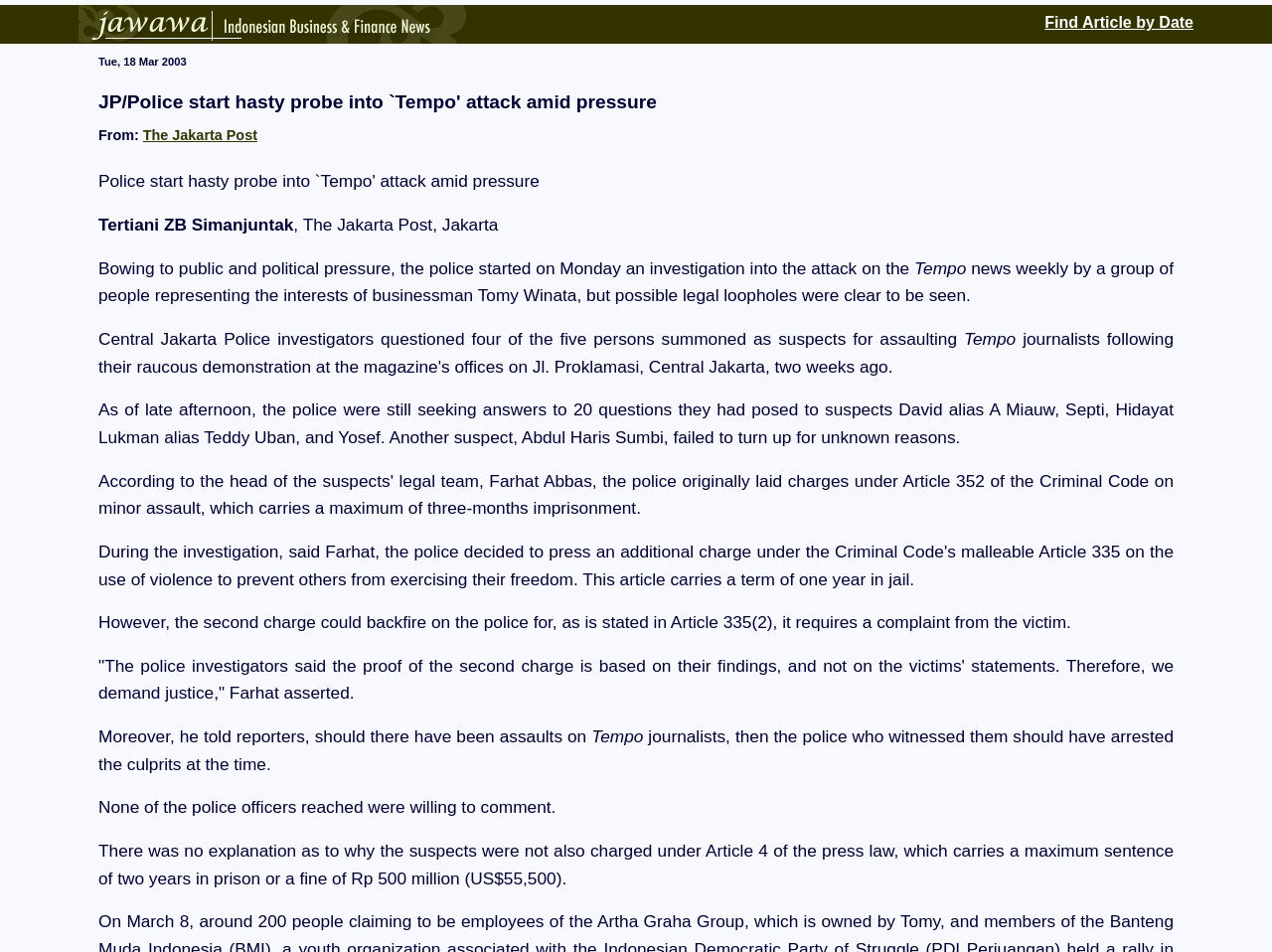Bounding box coordinates are specified in the format (top-left x, top-left y, bottom-right x, bottom-right y). All values are floating point numbers bounded between 0 and 1. Please provide the bounding box coordinate of the region this sentence describes: Find Article by Date

[0.821, 0.005, 0.938, 0.037]